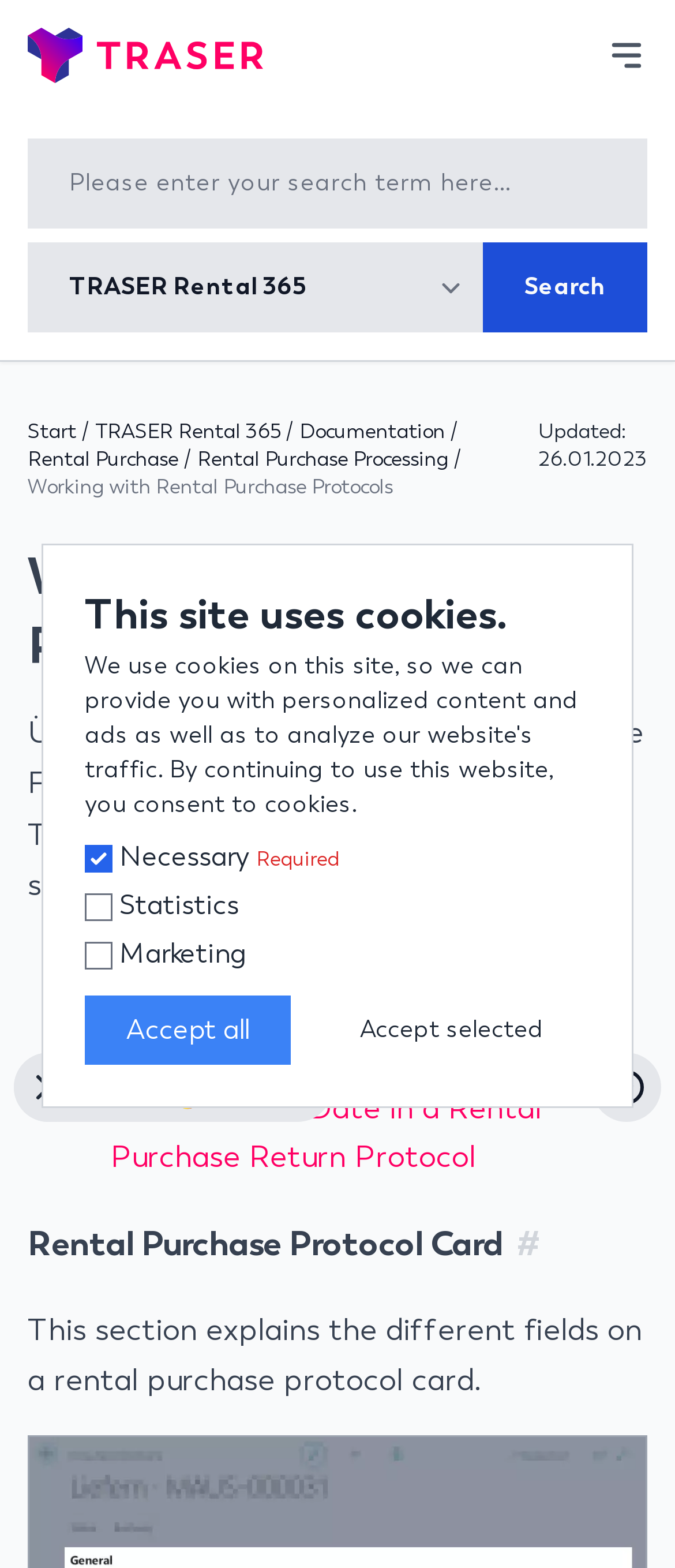Identify the bounding box coordinates for the UI element described as: "Working with Rental Purchase Protocols".

[0.041, 0.303, 0.582, 0.318]